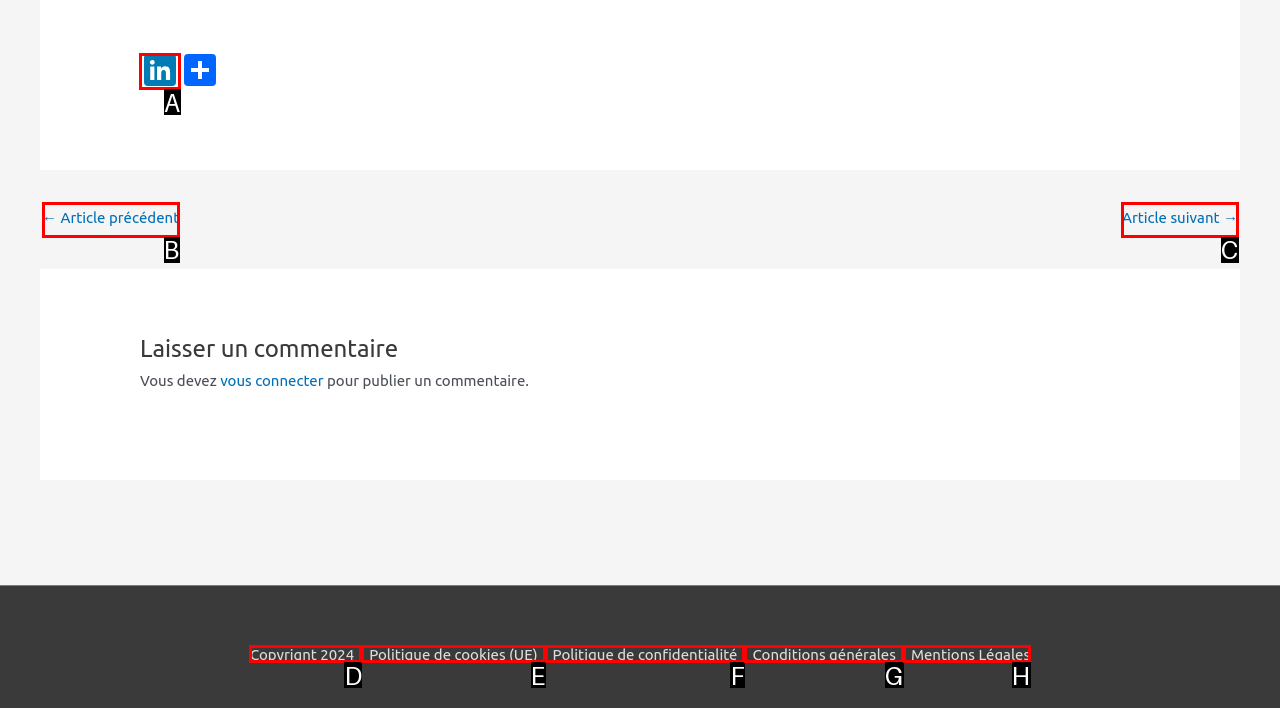Select the appropriate bounding box to fulfill the task: Go to LinkedIn Respond with the corresponding letter from the choices provided.

A